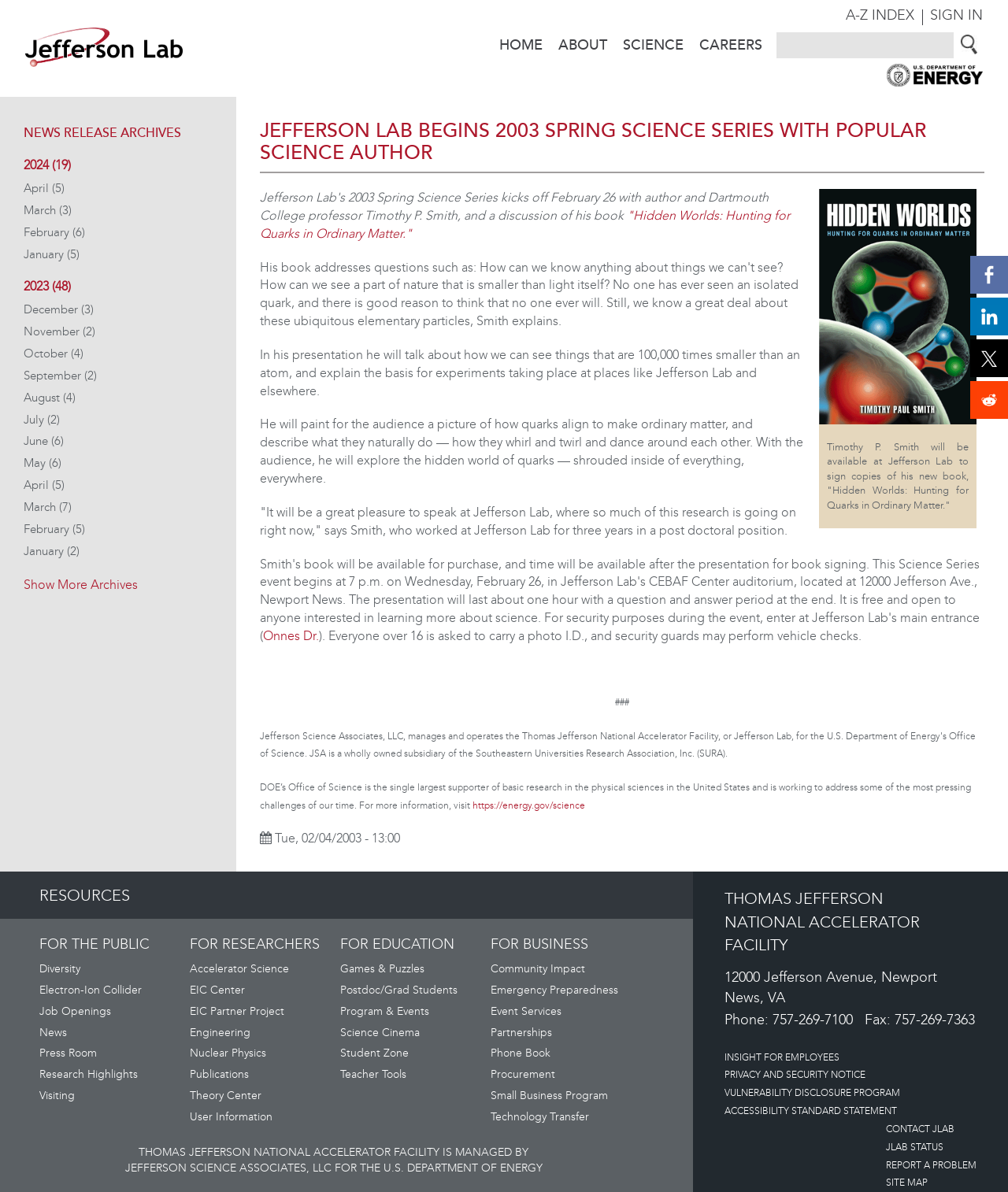Could you find the bounding box coordinates of the clickable area to complete this instruction: "Click the 'Search' button"?

[0.948, 0.029, 0.975, 0.046]